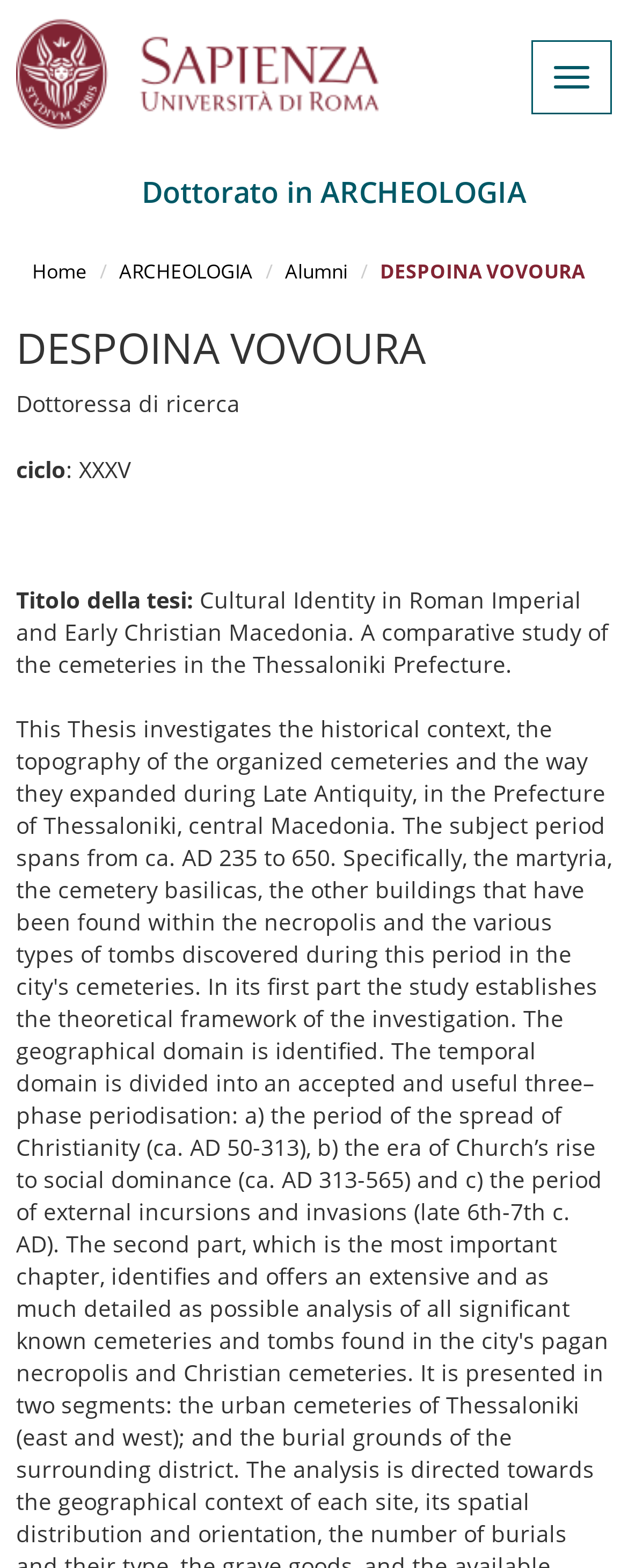Extract the text of the main heading from the webpage.

Dottorato in ARCHEOLOGIA